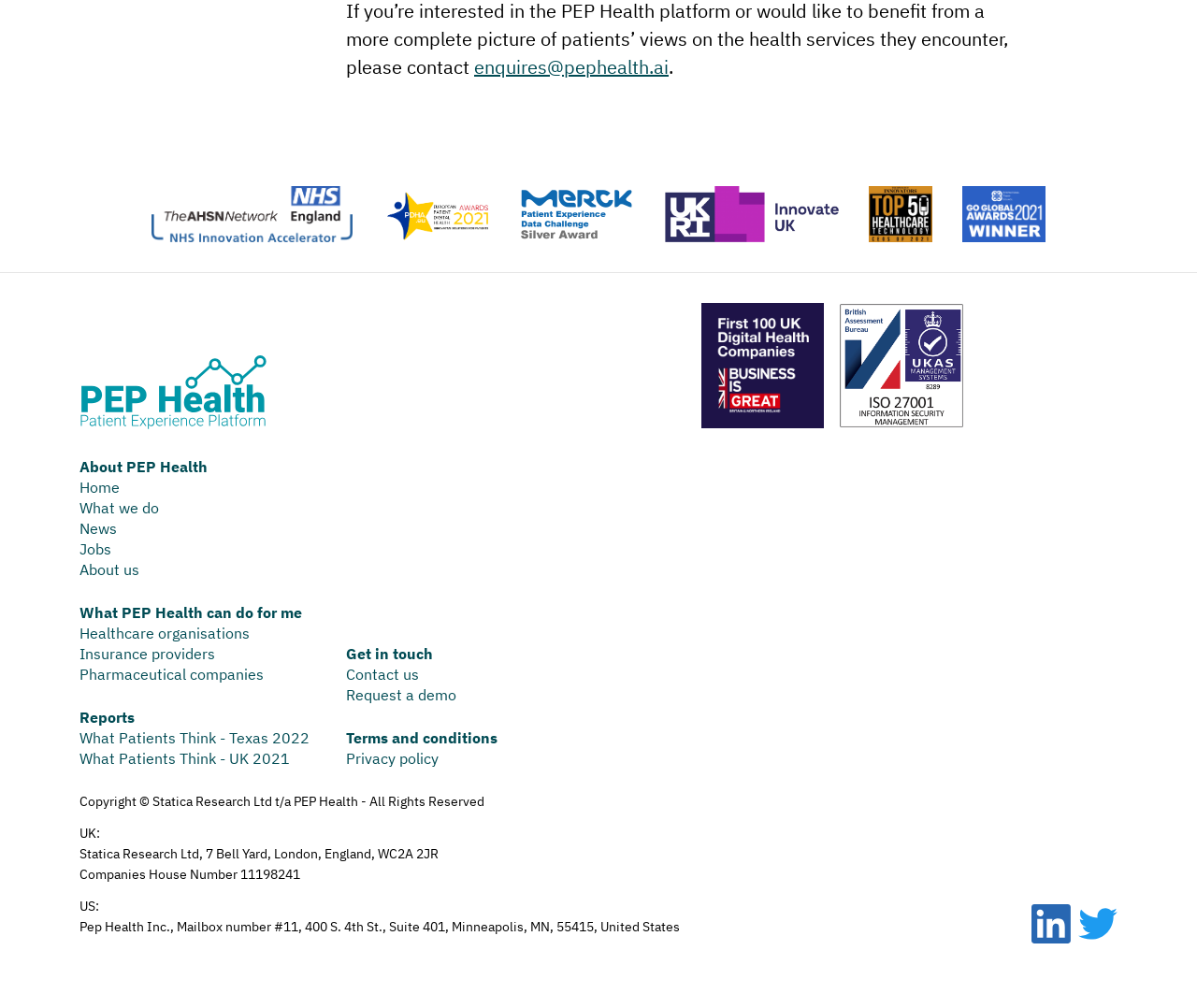Pinpoint the bounding box coordinates of the element to be clicked to execute the instruction: "Read the 'Terms and conditions'".

[0.289, 0.723, 0.416, 0.741]